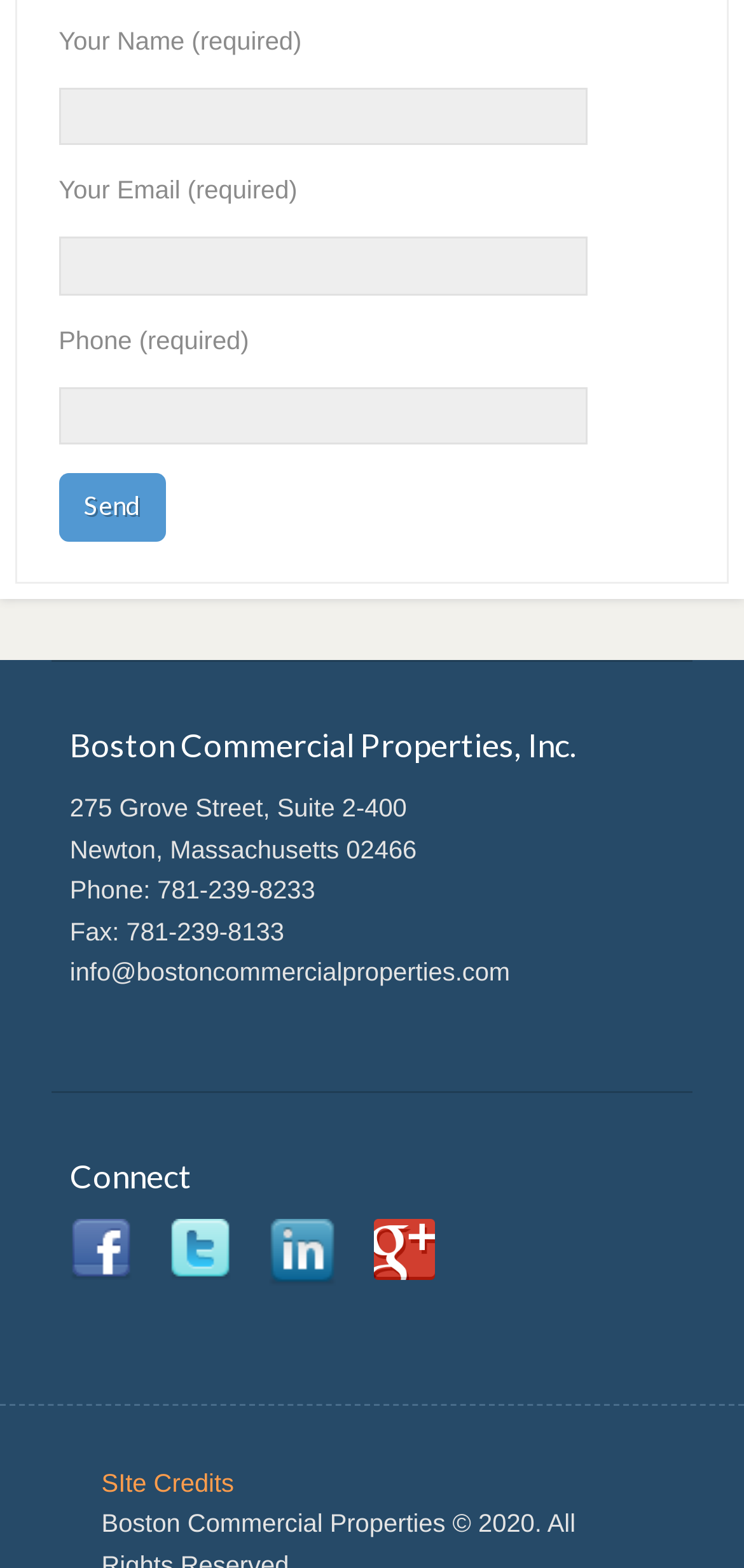Please provide the bounding box coordinates in the format (top-left x, top-left y, bottom-right x, bottom-right y). Remember, all values are floating point numbers between 0 and 1. What is the bounding box coordinate of the region described as: name="your-name"

[0.079, 0.056, 0.79, 0.093]